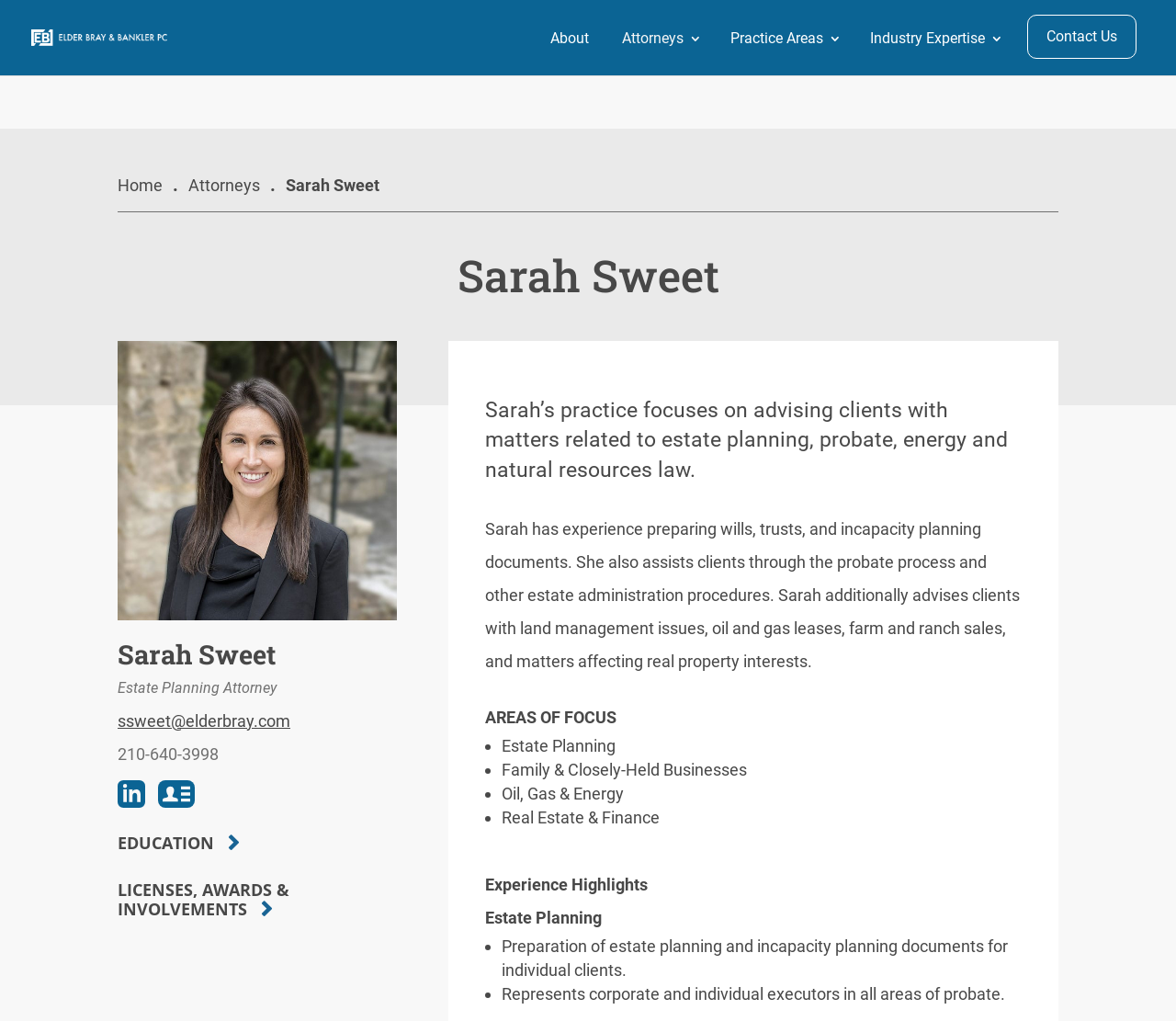Utilize the details in the image to thoroughly answer the following question: What areas of focus does Sarah Sweet have?

The areas of focus of Sarah Sweet are listed as bullet points in the static text element with bounding box coordinates [0.427, 0.721, 0.524, 0.739] and subsequent elements. The areas of focus mentioned are Estate Planning, Family & Closely-Held Businesses, Oil, Gas & Energy, and Real Estate & Finance.